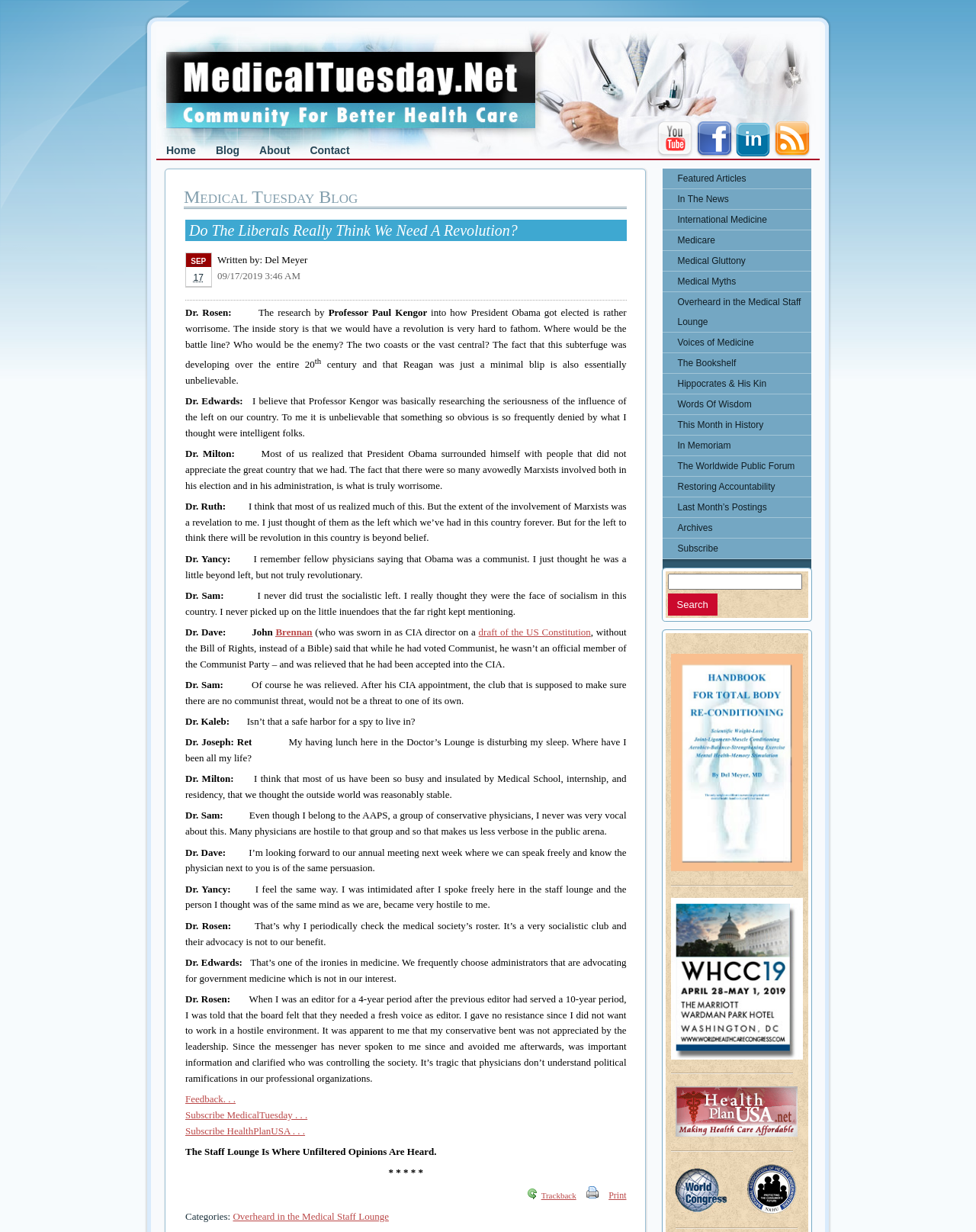Identify the bounding box coordinates of the part that should be clicked to carry out this instruction: "Click the Trackback link".

[0.539, 0.963, 0.59, 0.977]